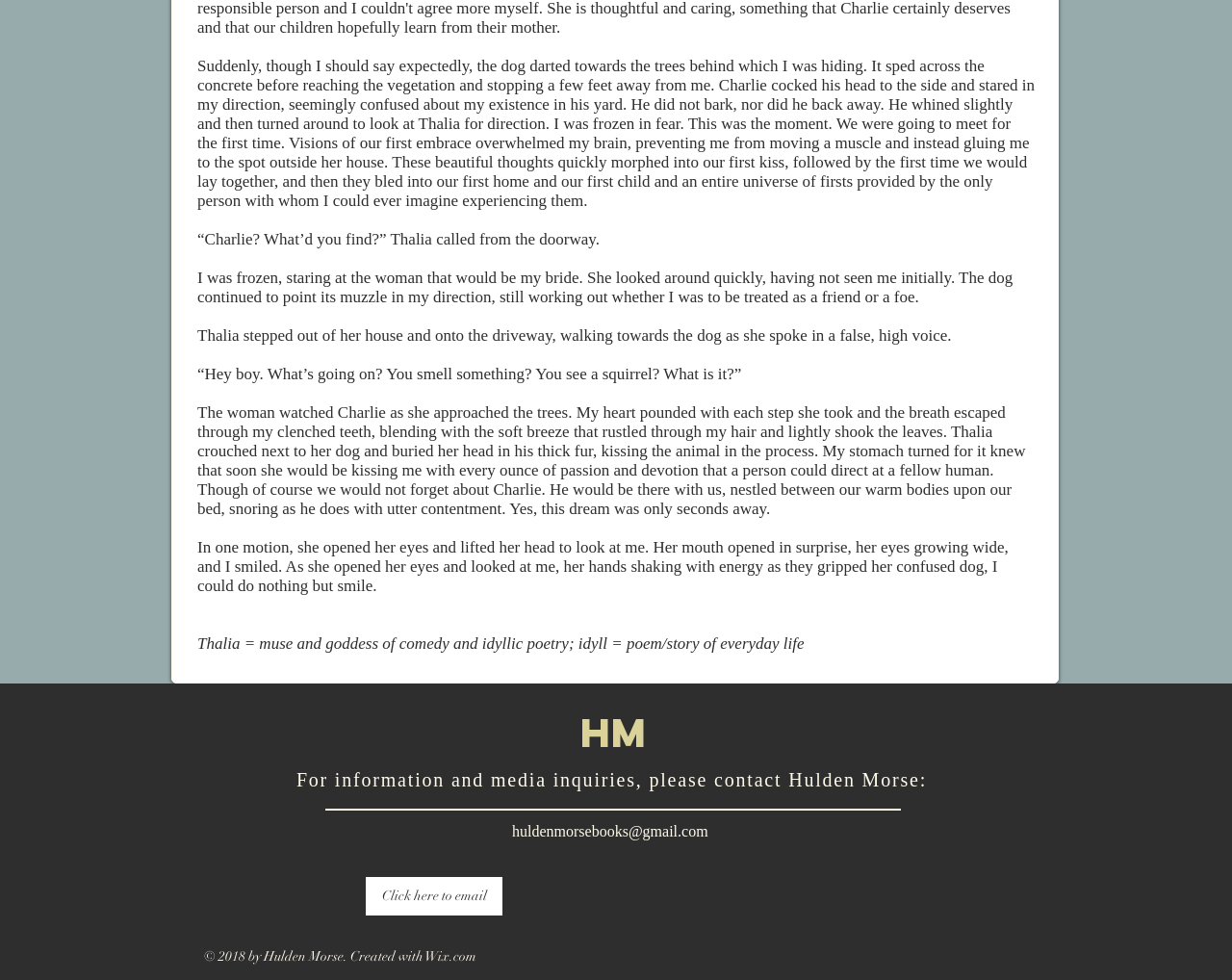Pinpoint the bounding box coordinates of the clickable element to carry out the following instruction: "Click on the Instagram Social Icon."

[0.634, 0.903, 0.653, 0.926]